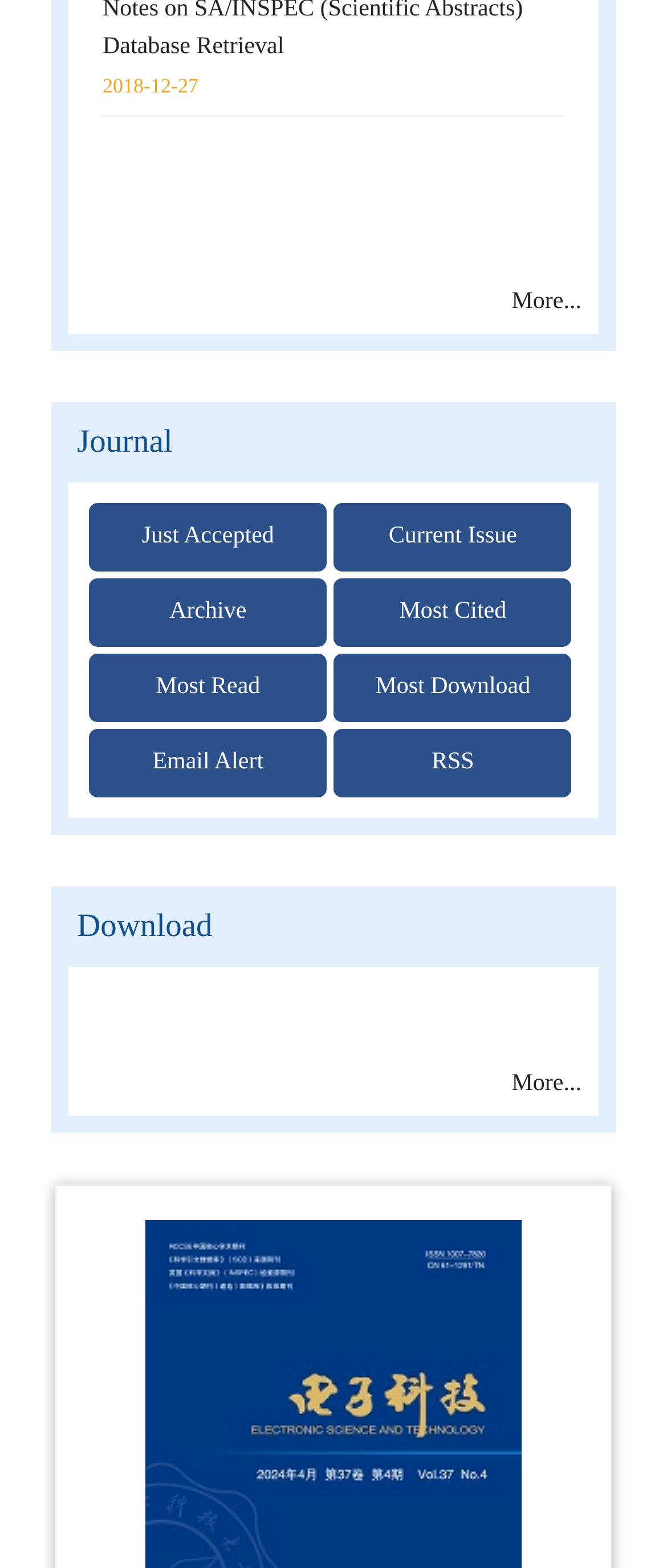Please identify the bounding box coordinates of the clickable area that will fulfill the following instruction: "Browse the archive". The coordinates should be in the format of four float numbers between 0 and 1, i.e., [left, top, right, bottom].

[0.133, 0.368, 0.49, 0.412]